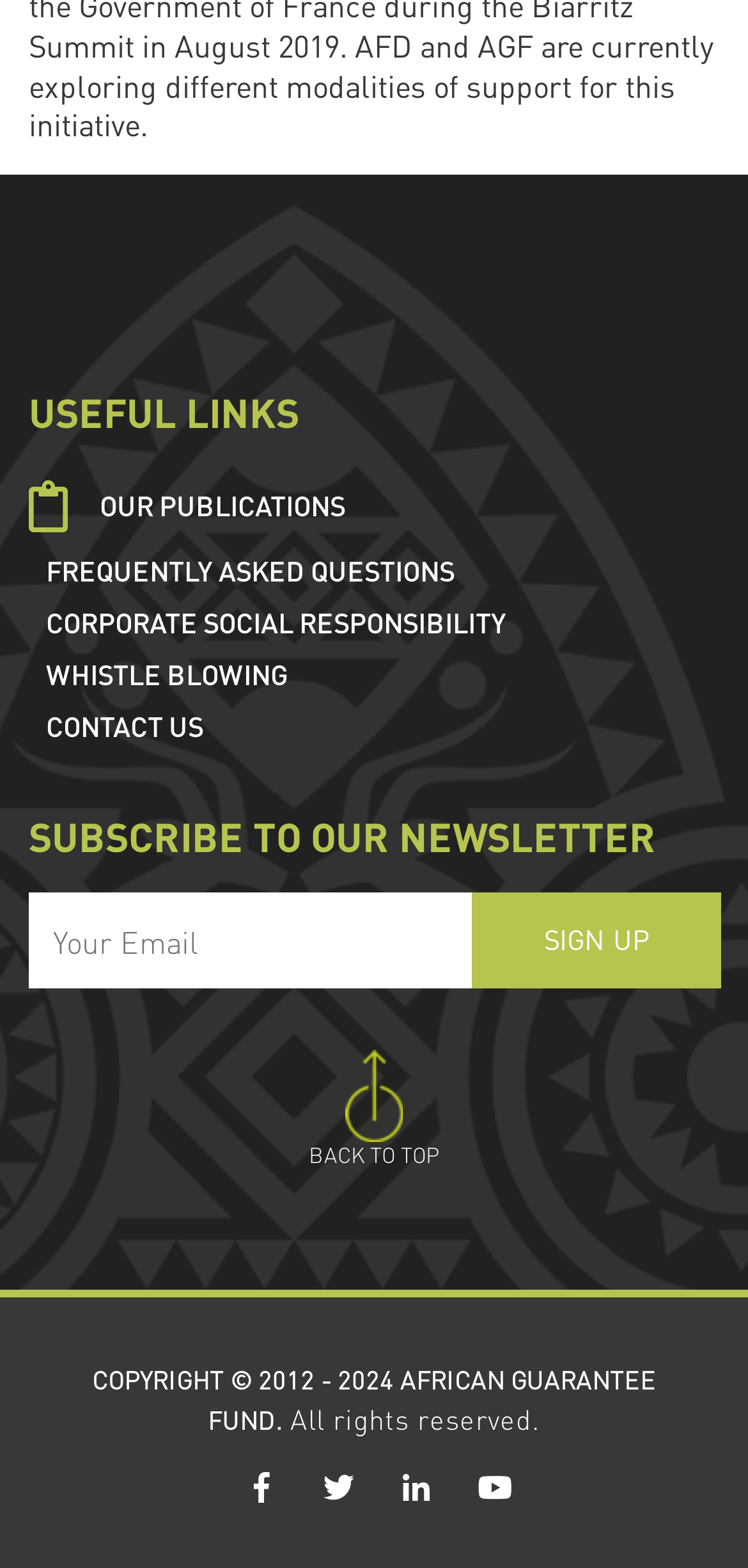Find the UI element described as: "back to top" and predict its bounding box coordinates. Ensure the coordinates are four float numbers between 0 and 1, [left, top, right, bottom].

[0.038, 0.67, 0.962, 0.744]